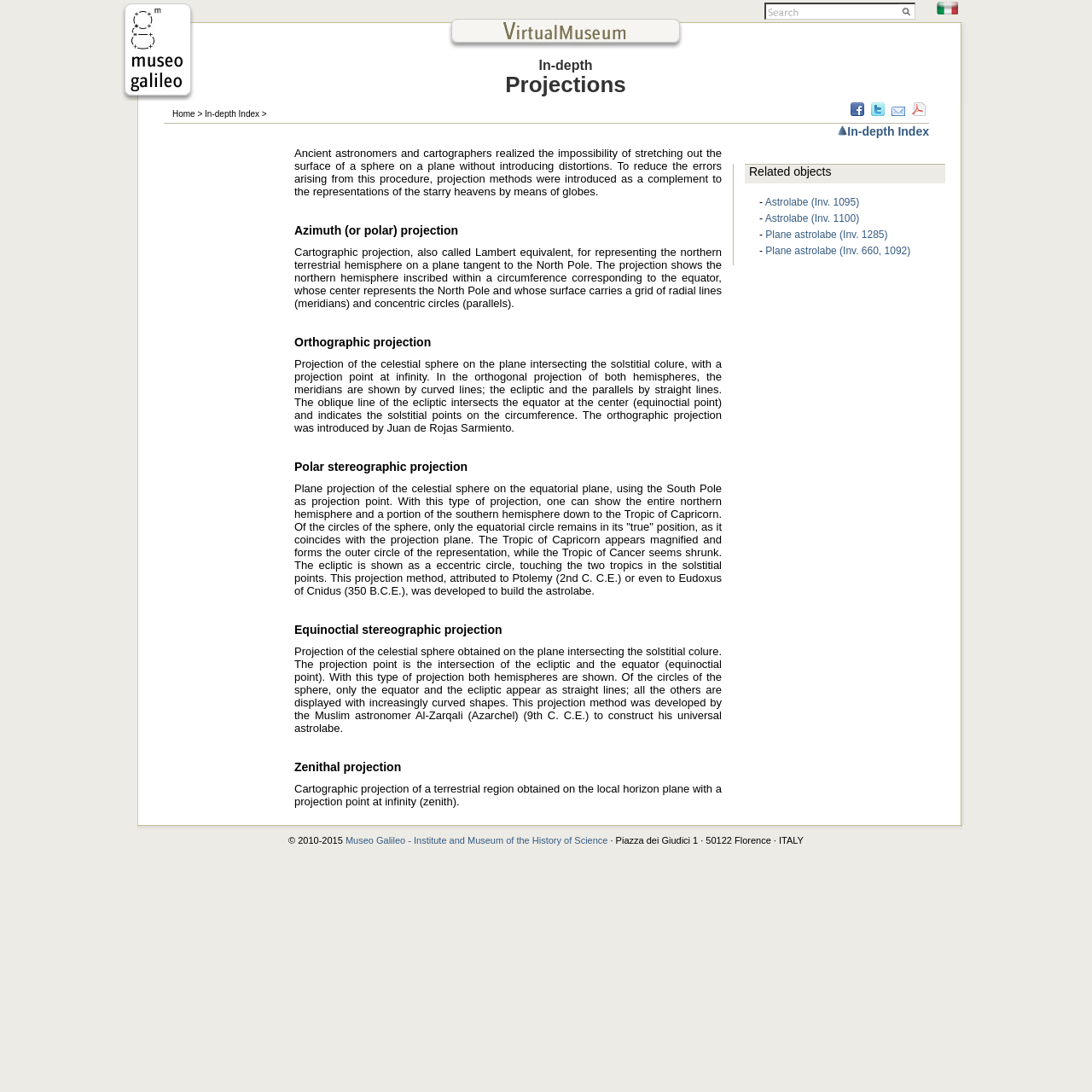Give a detailed overview of the webpage's appearance and contents.

The webpage is about Museo Galileo, specifically focusing on the topic of projections. At the top left, there is a link to the museum's homepage, accompanied by a small image of the museum's logo. On the top right, there are language options, including Italian, represented by a small flag icon.

Below the language options, there is a search bar with a button to the right. To the left of the search bar, there is a link to the "Virtual Museum". The title "In-depth" is displayed prominently, with "Projections" written below it.

On the left side of the page, there is a navigation menu with links to "Home", "In-depth Index", and other related pages. There are also social media sharing links, including Facebook, Twitter, and email, each accompanied by a small icon.

The main content of the page is divided into sections, each describing a different type of projection, including Azimuth, Orthographic, Polar Stereographic, Equinoctial Stereographic, and Zenithal projections. Each section has a brief description of the projection method, accompanied by a static text block.

At the bottom of the page, there is a section titled "Related objects", which lists several astrolabes with links to their respective pages. The page also includes a copyright notice and a link to the Museo Galileo's website, along with the museum's address in Florence, Italy.